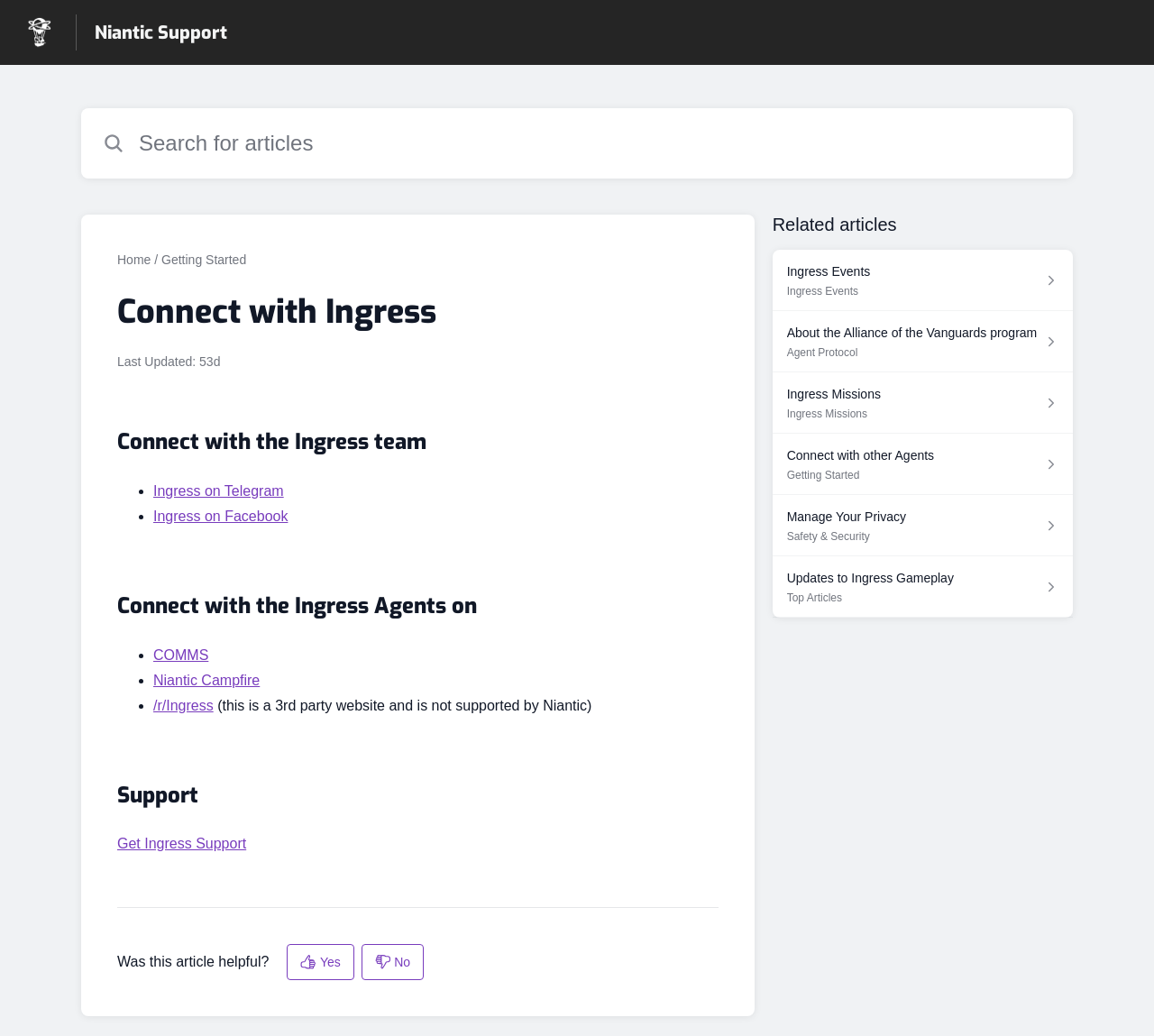Please analyze the image and provide a thorough answer to the question:
What is the last updated time of the article?

I found the answer by looking at the static text element with the text 'Last Updated: 53d', which suggests that the article was last updated 53 days ago.